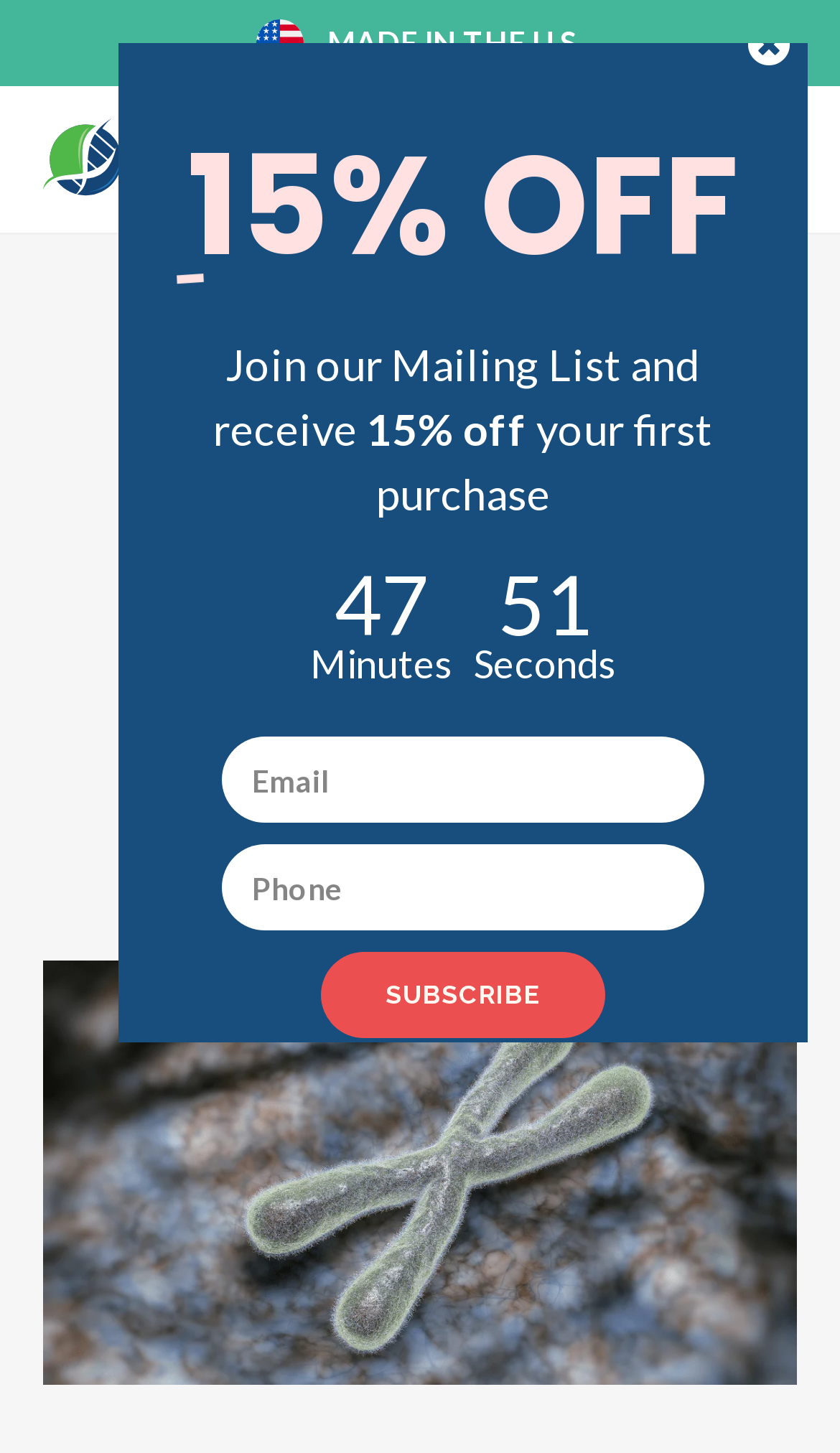Provide the bounding box coordinates of the HTML element this sentence describes: "No". The bounding box coordinates consist of four float numbers between 0 and 1, i.e., [left, top, right, bottom].

None